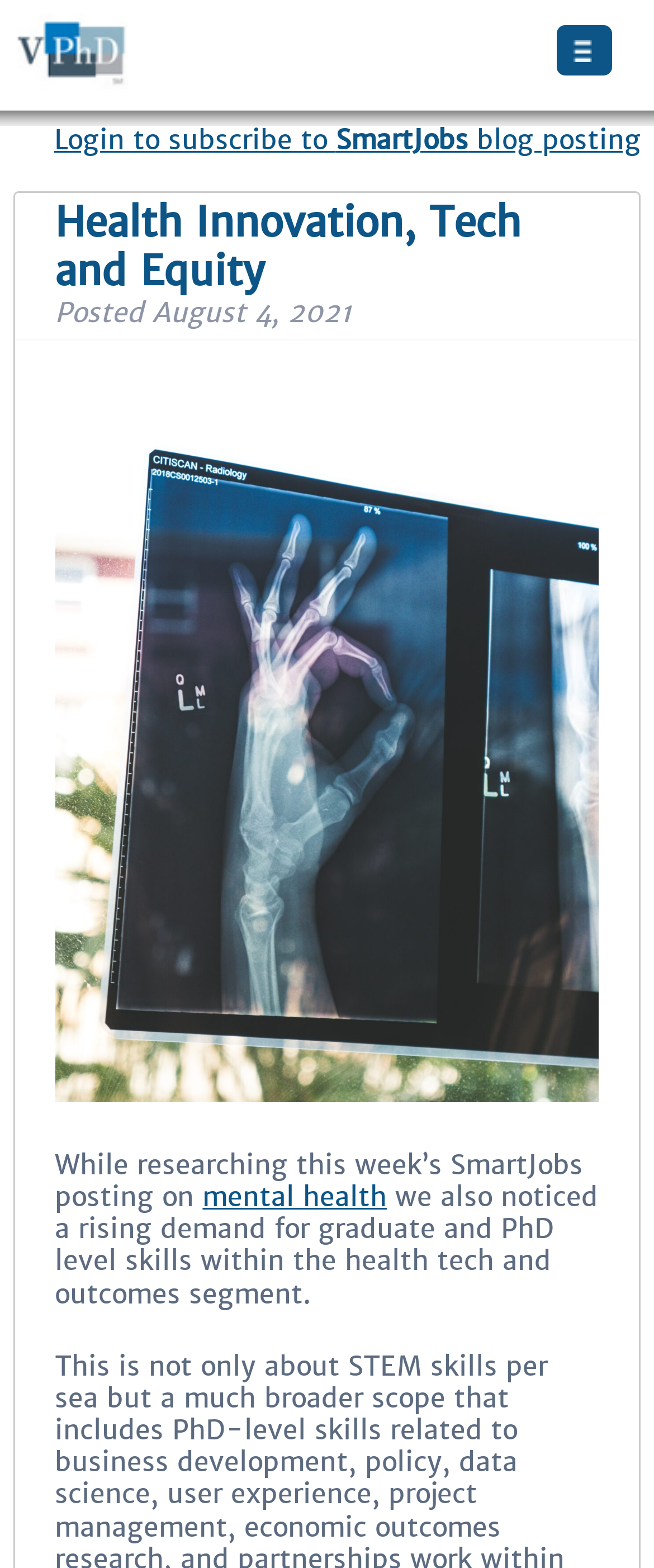What is the topic mentioned in the blog post? Observe the screenshot and provide a one-word or short phrase answer.

mental health